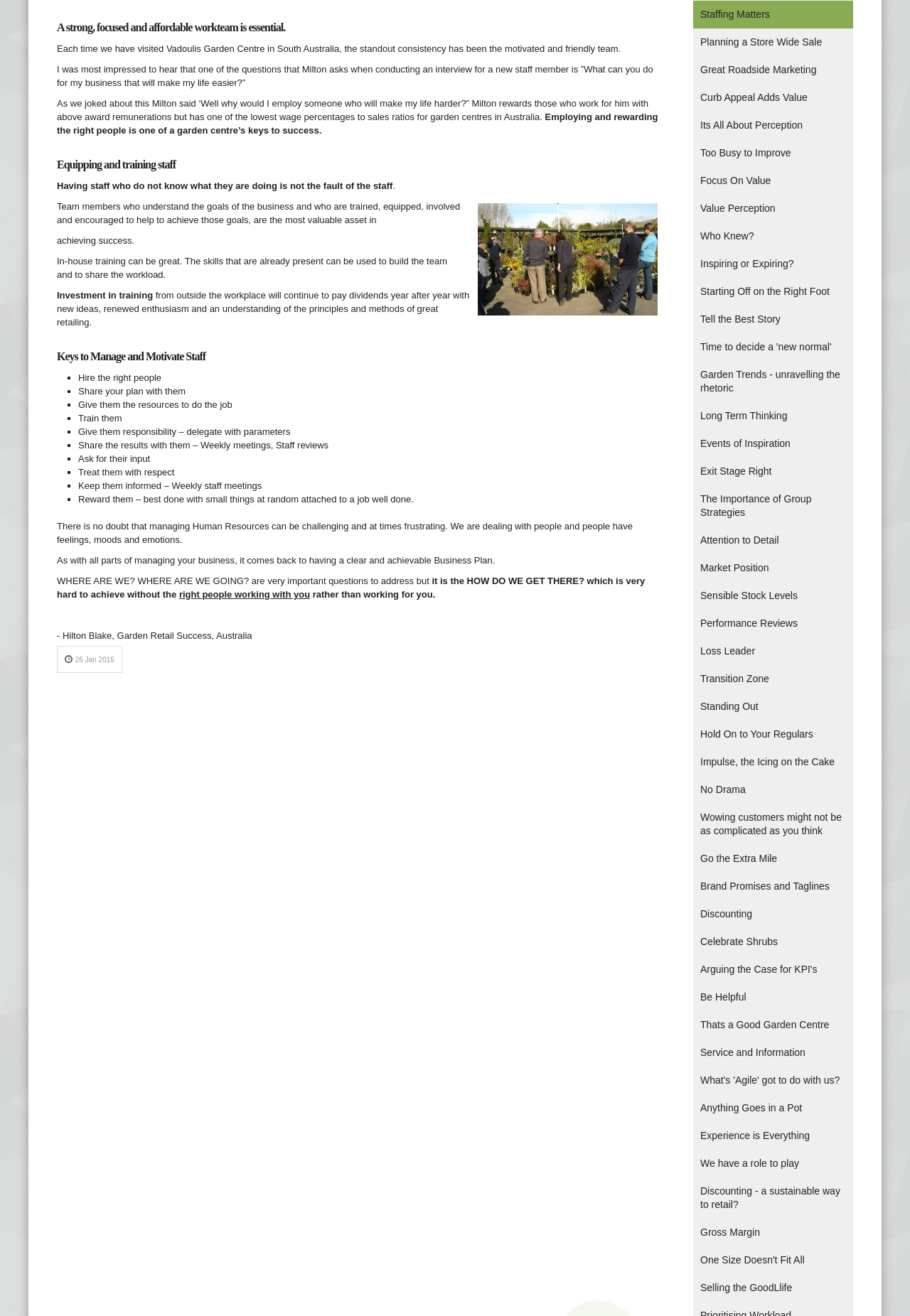What is the purpose of sharing the plan with staff?
Relying on the image, give a concise answer in one word or a brief phrase.

To manage and motivate them